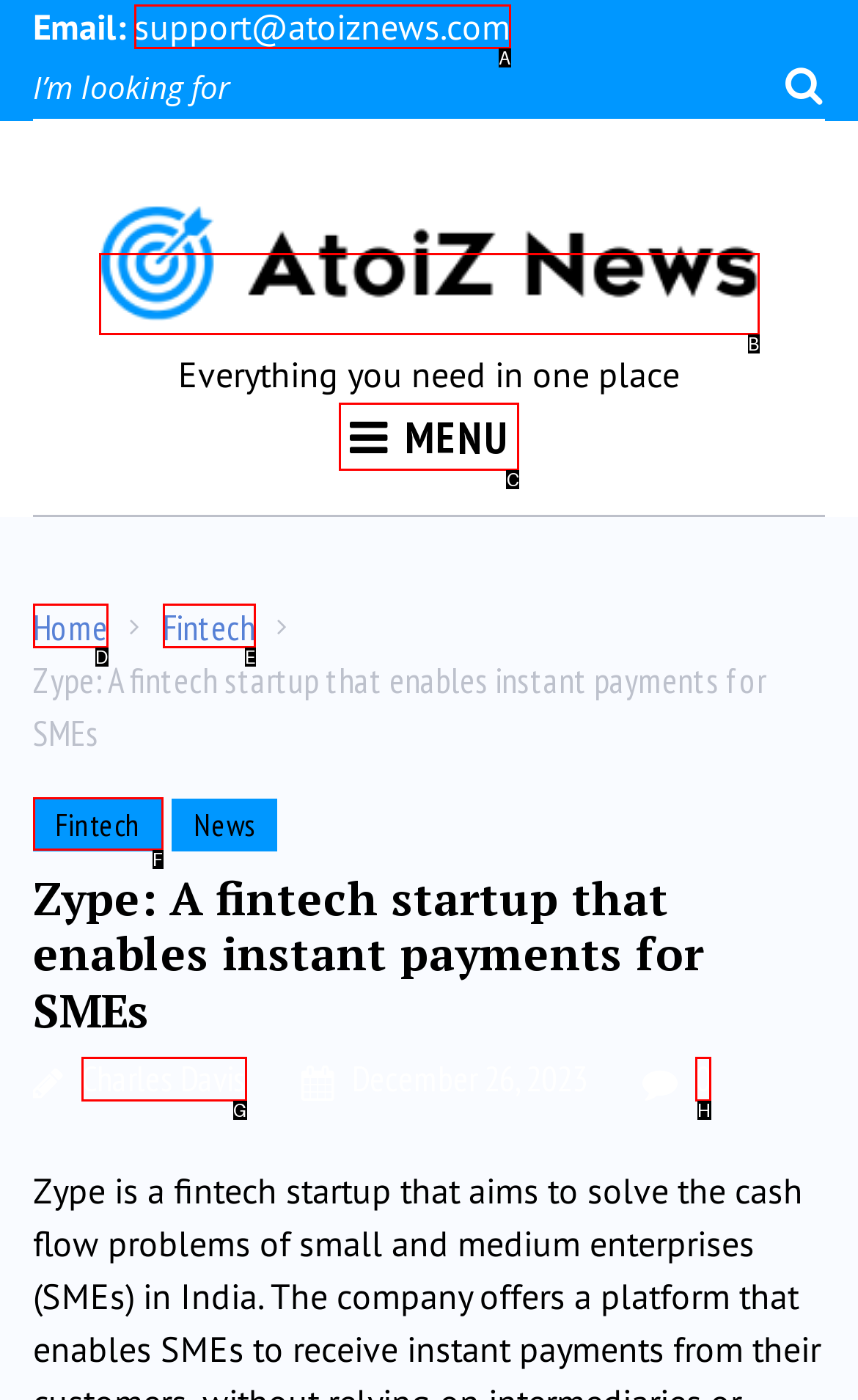Please indicate which HTML element should be clicked to fulfill the following task: open main menu. Provide the letter of the selected option.

C